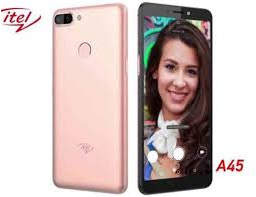Respond with a single word or phrase to the following question:
What is the model of the smartphone?

Itel A45